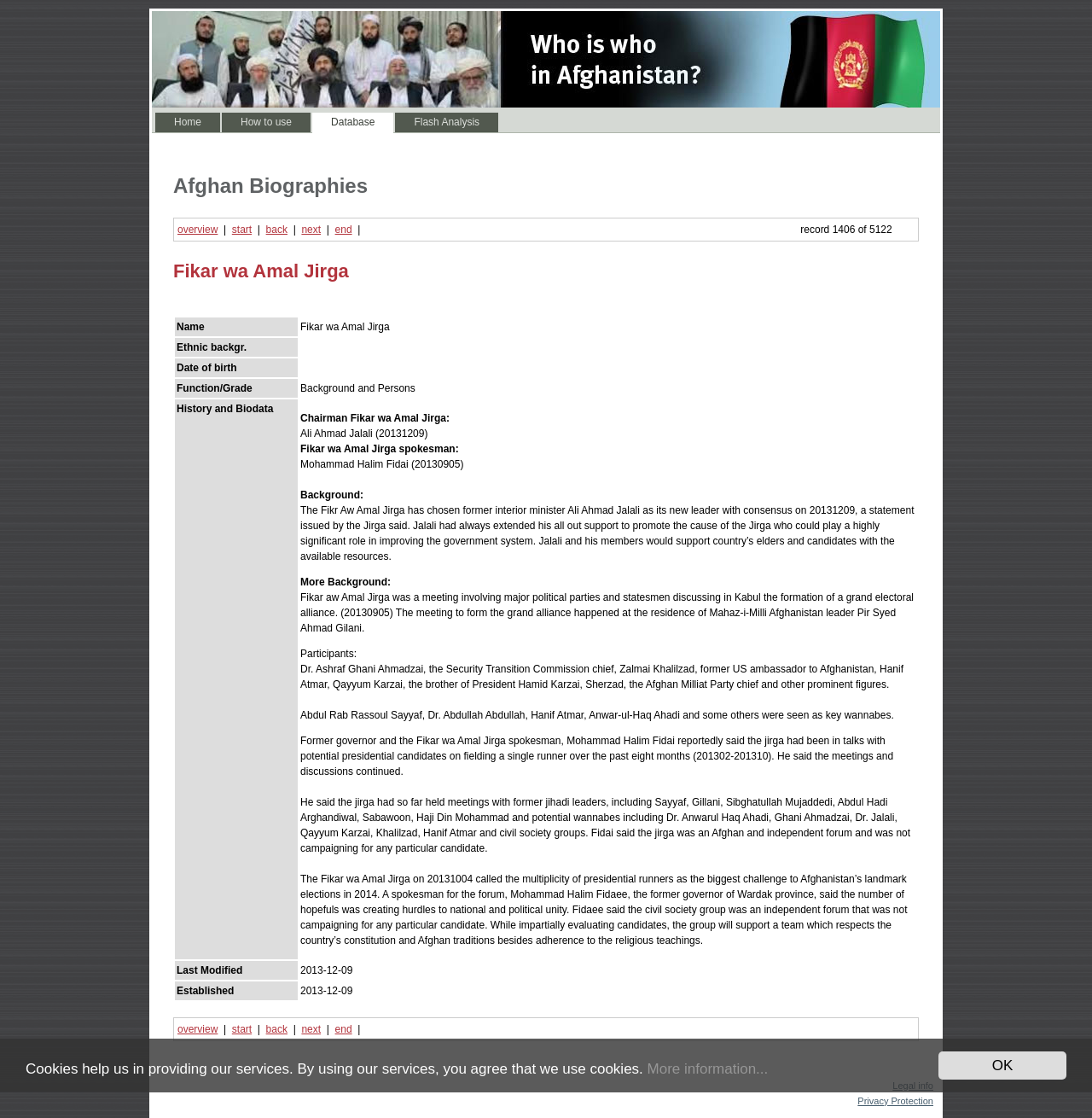Please find the bounding box coordinates of the element that needs to be clicked to perform the following instruction: "View the table of biographies". The bounding box coordinates should be four float numbers between 0 and 1, represented as [left, top, right, bottom].

[0.159, 0.282, 0.841, 0.896]